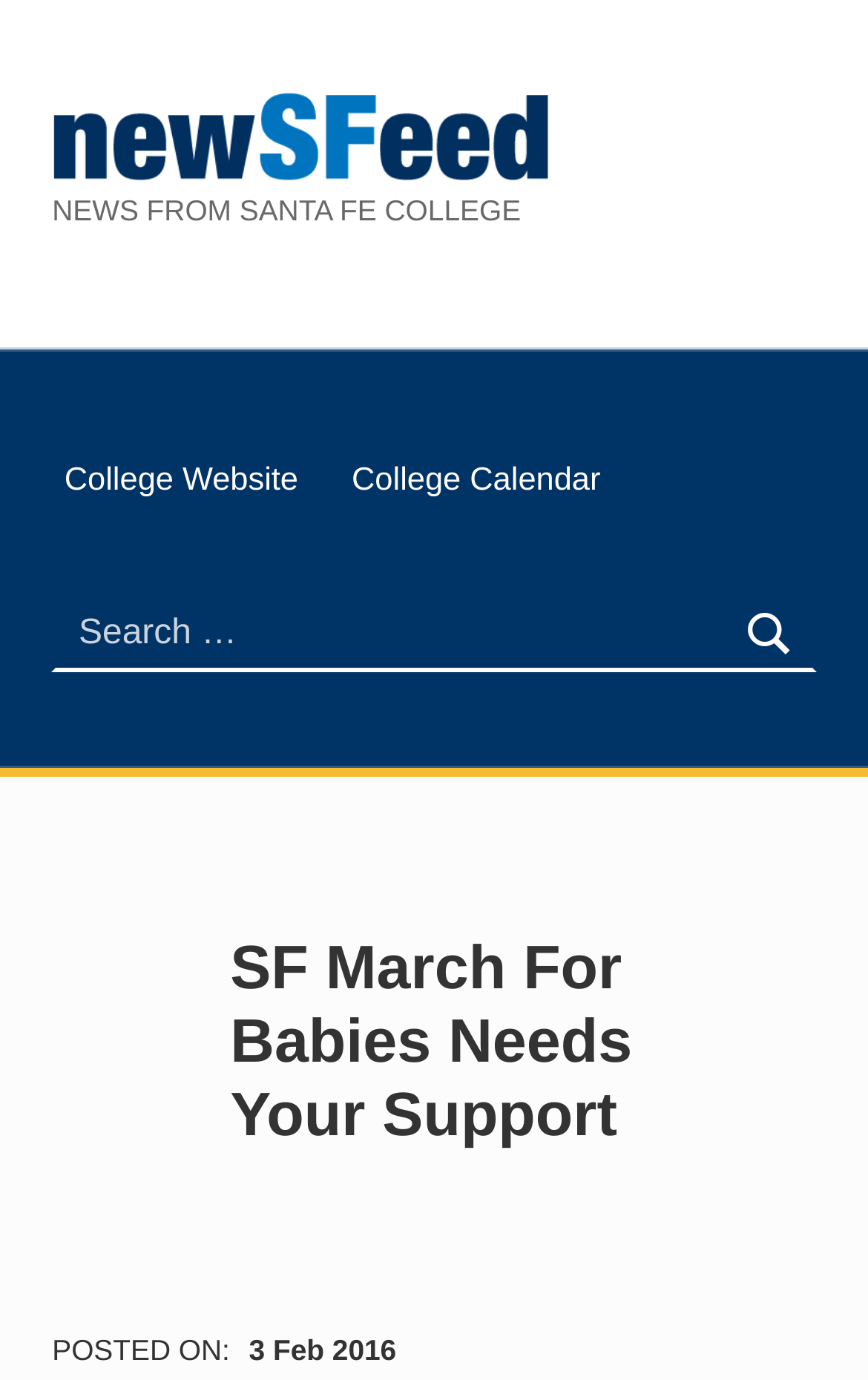Provide your answer in a single word or phrase: 
What is the date of the posted article?

3 Feb 2016